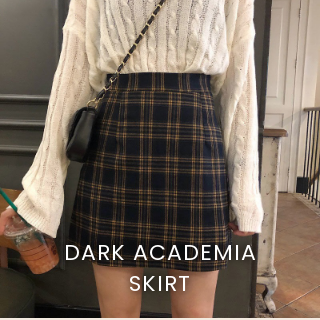Respond to the question below with a single word or phrase: What is the model holding in their hand?

a drink